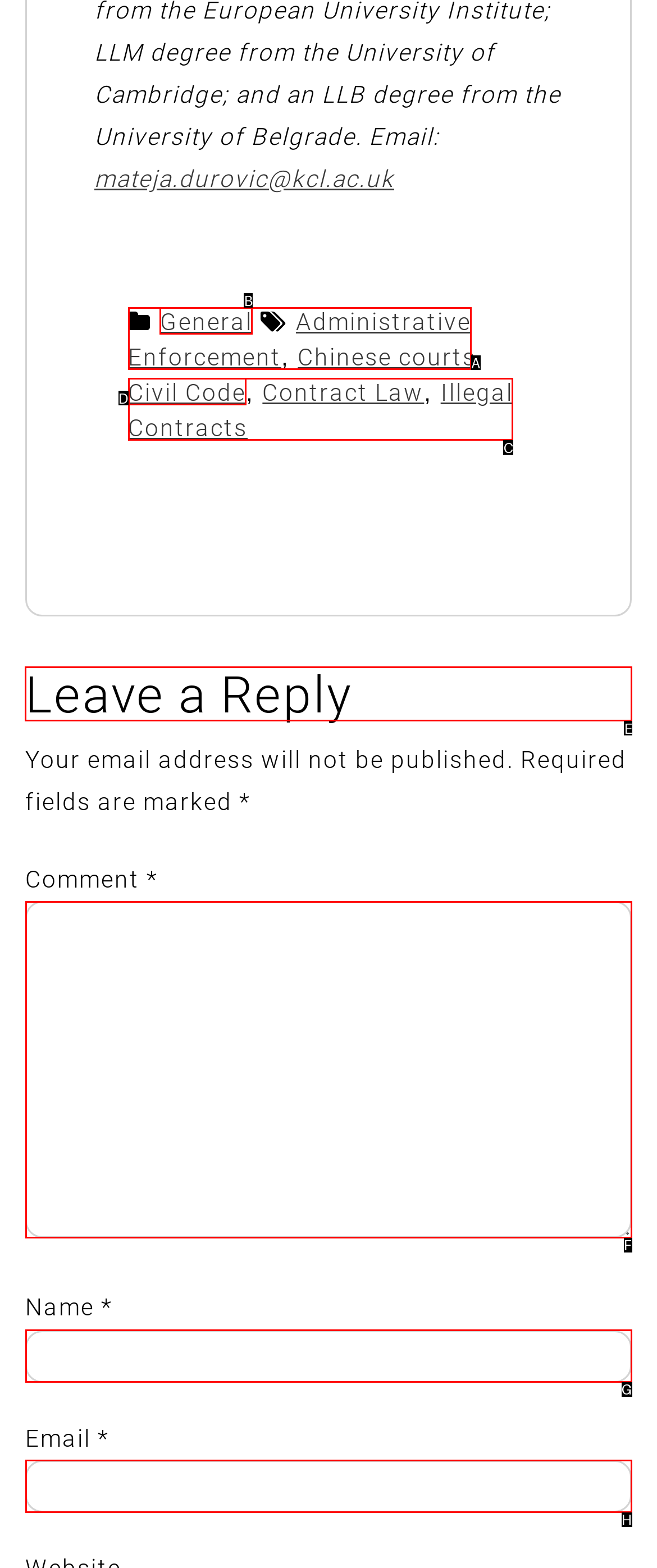Identify the HTML element you need to click to achieve the task: Leave a reply. Respond with the corresponding letter of the option.

E